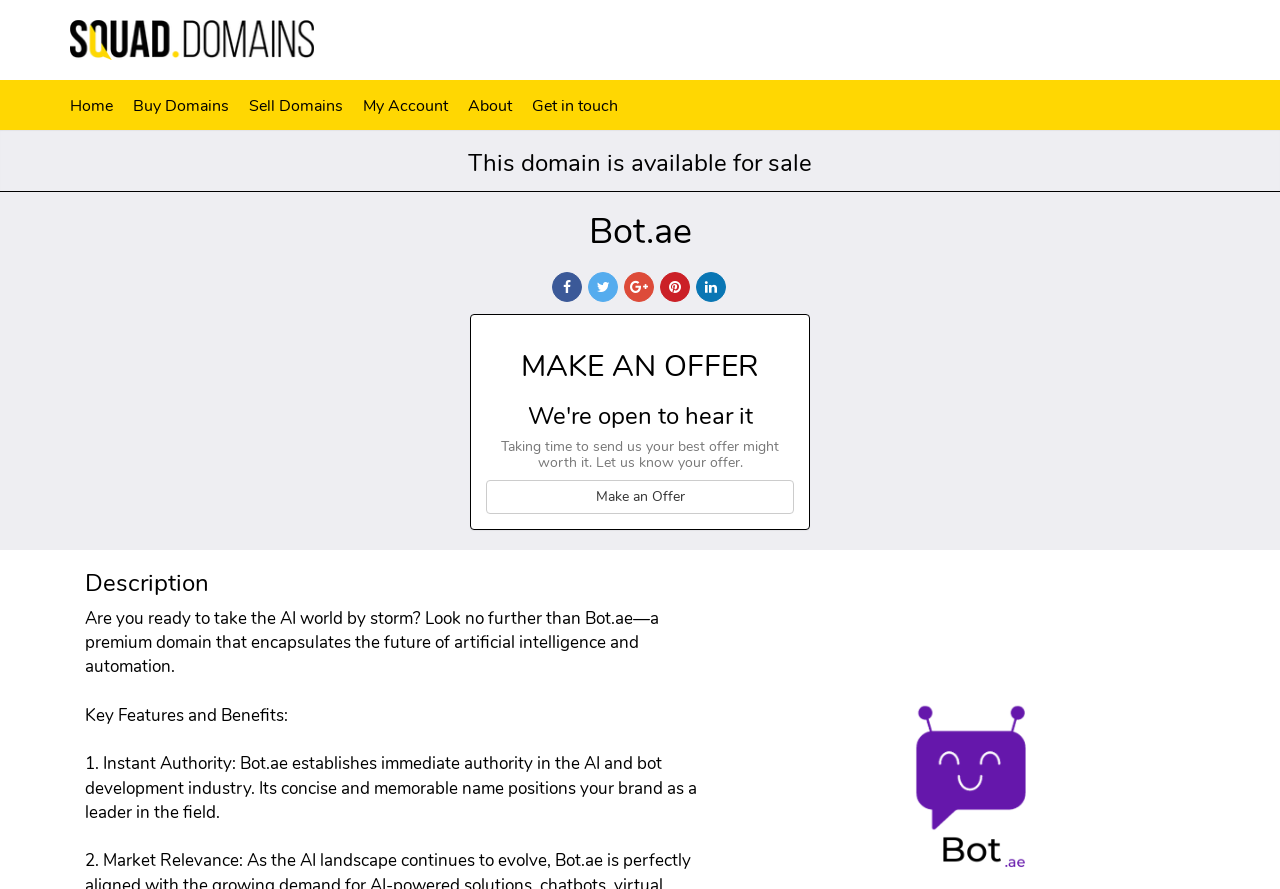Provide the bounding box coordinates for the UI element that is described as: "My Account".

[0.284, 0.091, 0.366, 0.147]